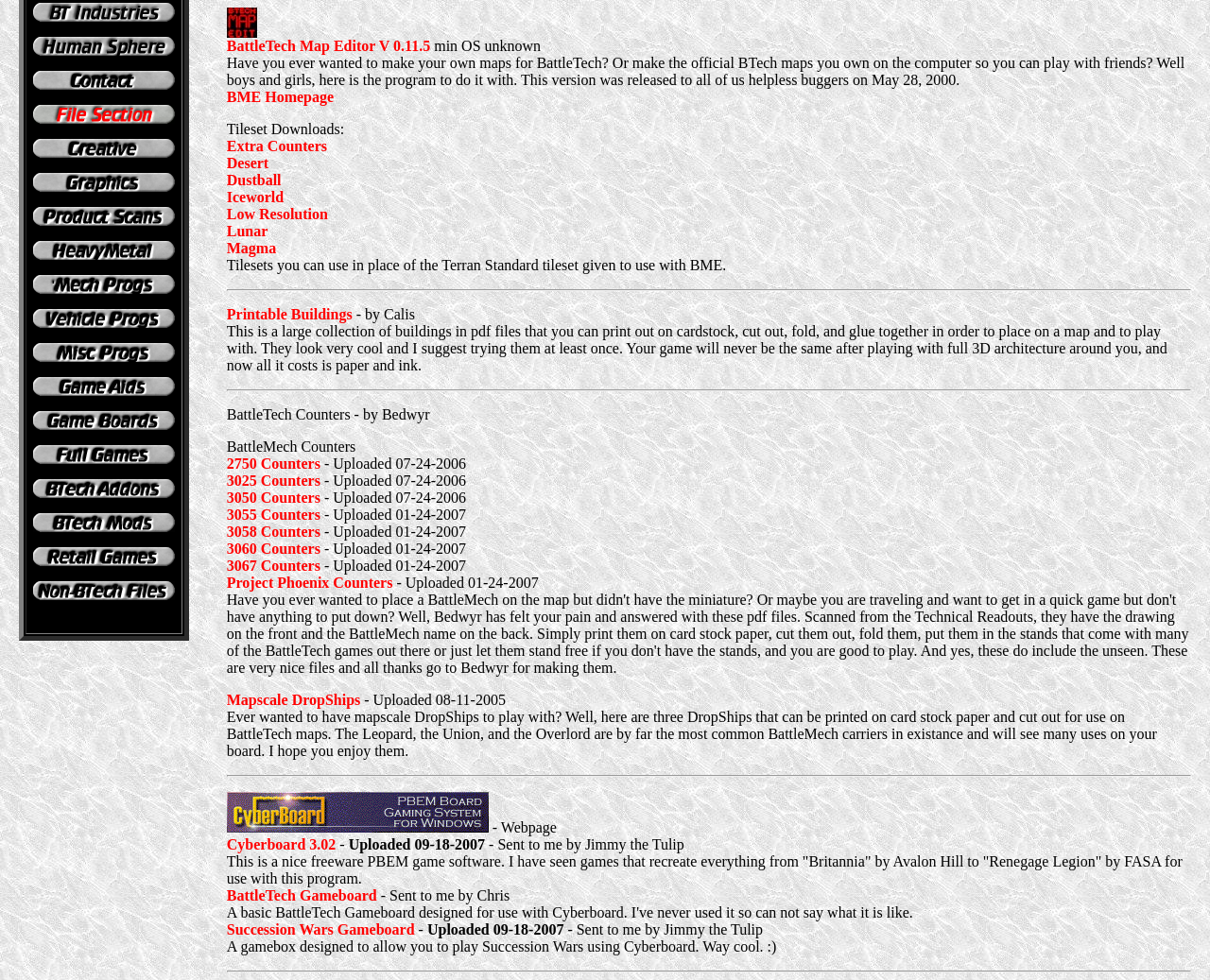Predict the bounding box for the UI component with the following description: "Lunar".

[0.187, 0.228, 0.221, 0.244]